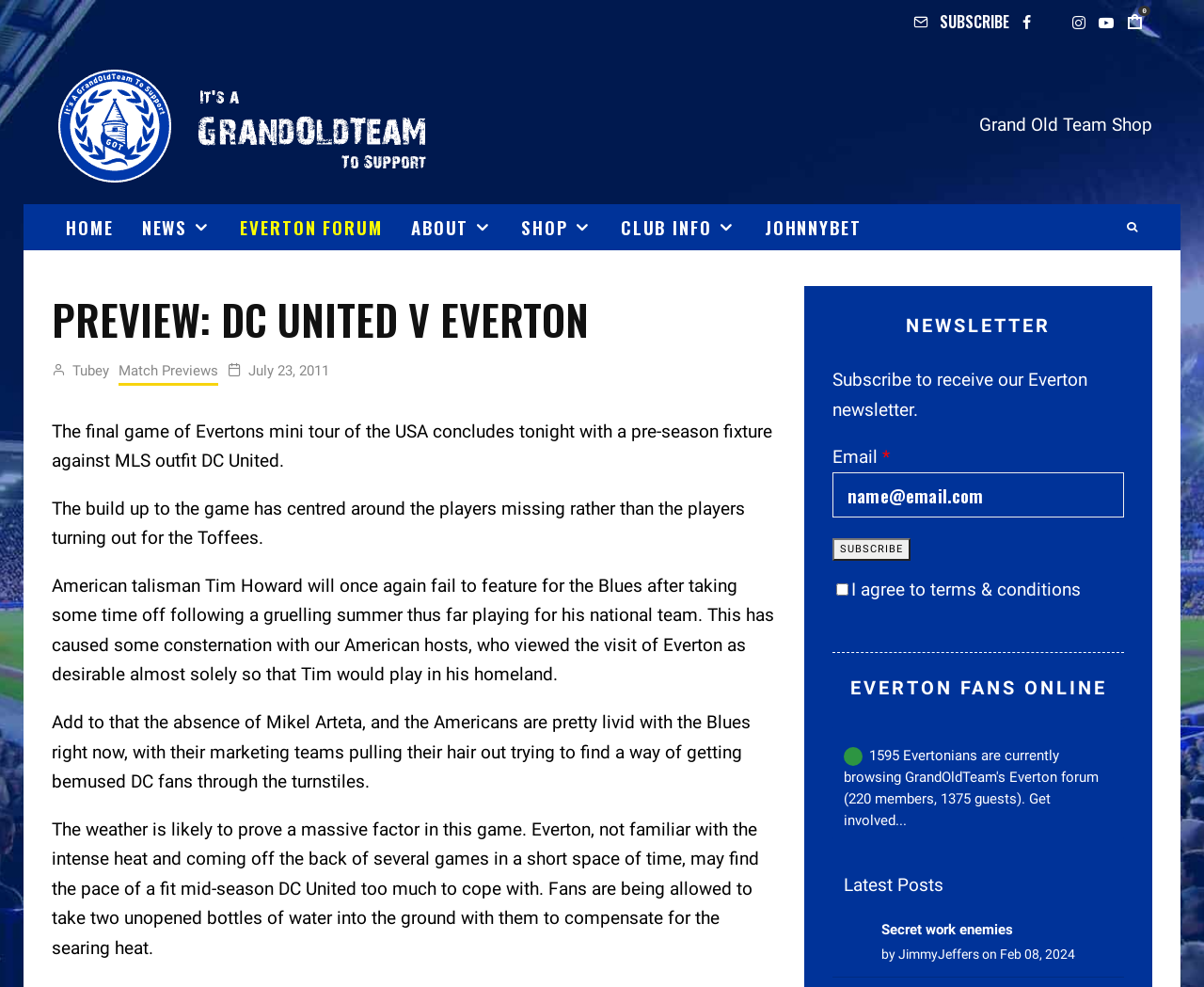Please identify the webpage's heading and generate its text content.

PREVIEW: DC UNITED V EVERTON